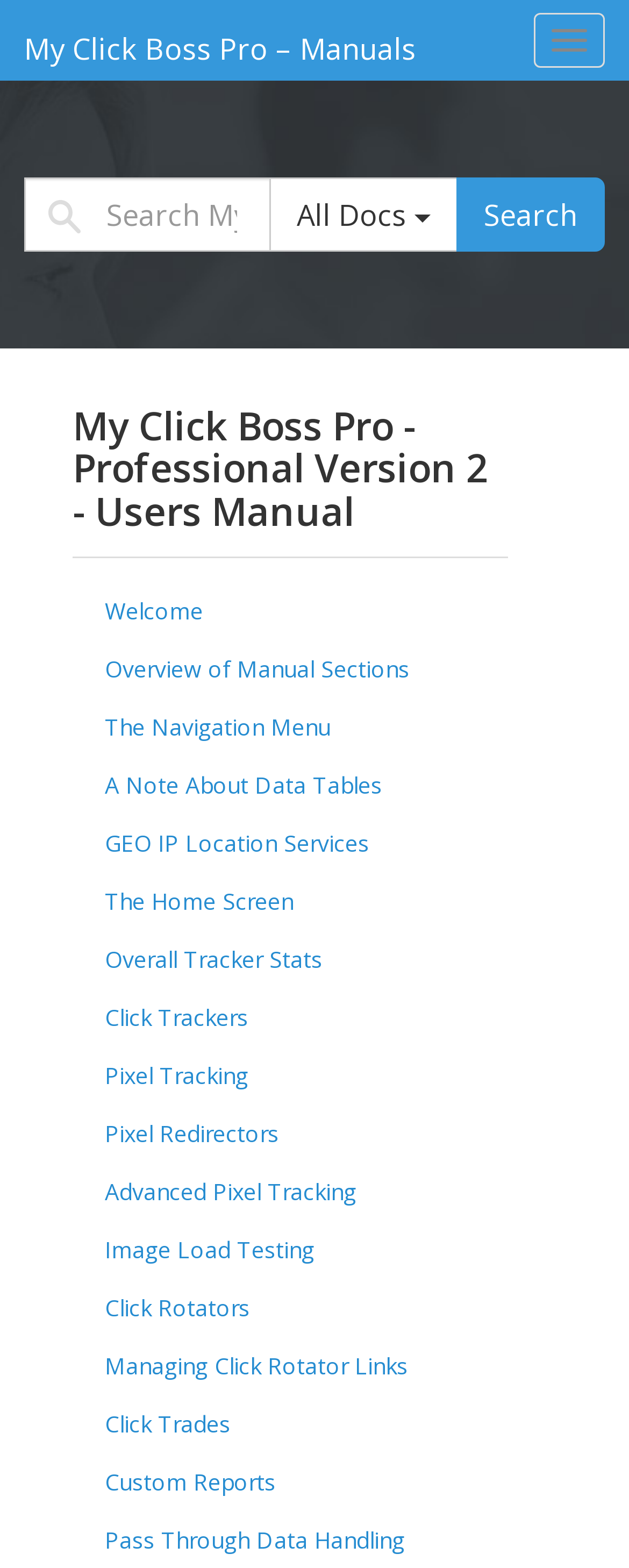Locate the bounding box coordinates of the element that needs to be clicked to carry out the instruction: "Click on Search". The coordinates should be given as four float numbers ranging from 0 to 1, i.e., [left, top, right, bottom].

[0.726, 0.113, 0.962, 0.16]